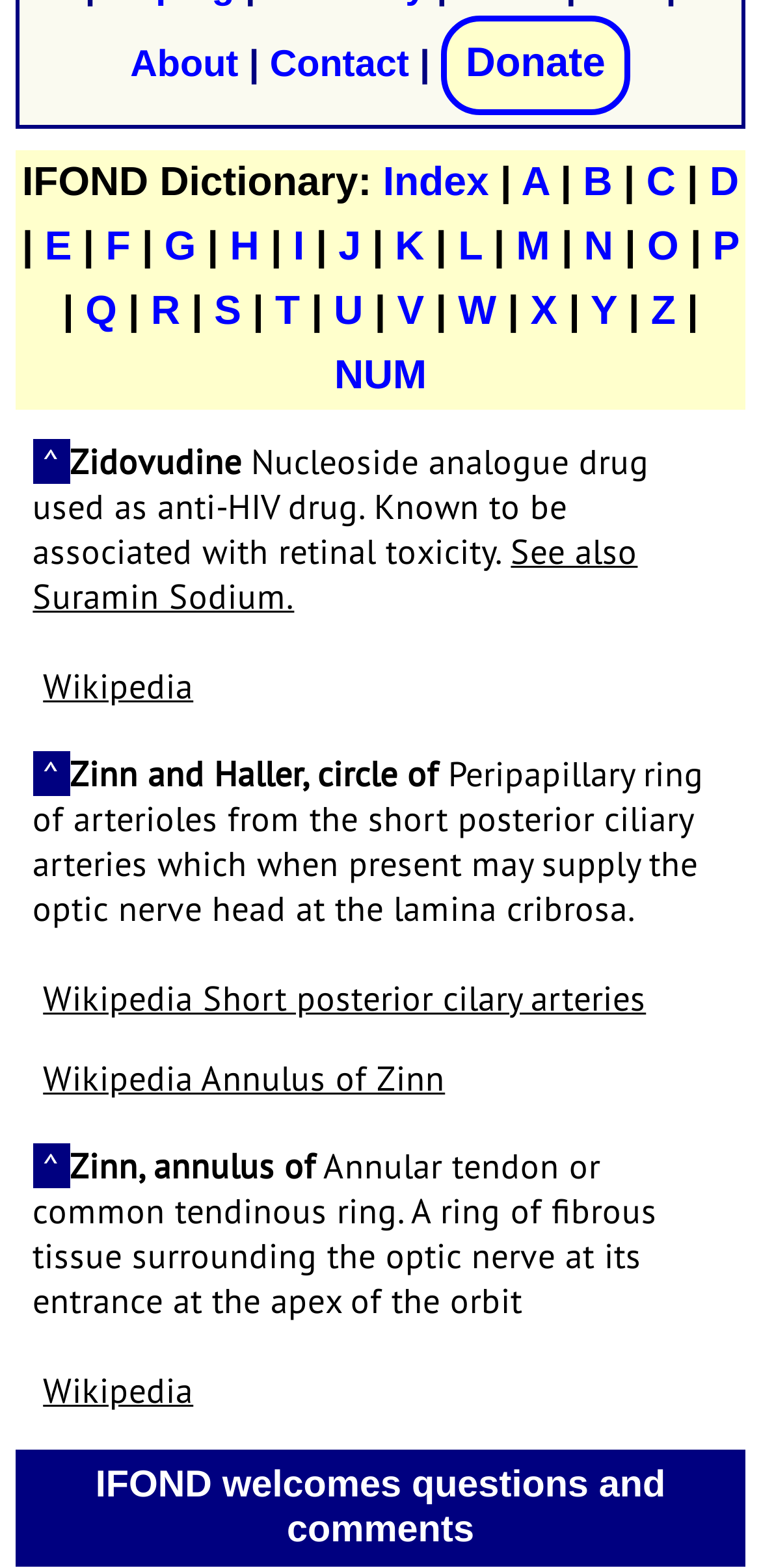Given the webpage screenshot, identify the bounding box of the UI element that matches this description: "Disadvantages".

None